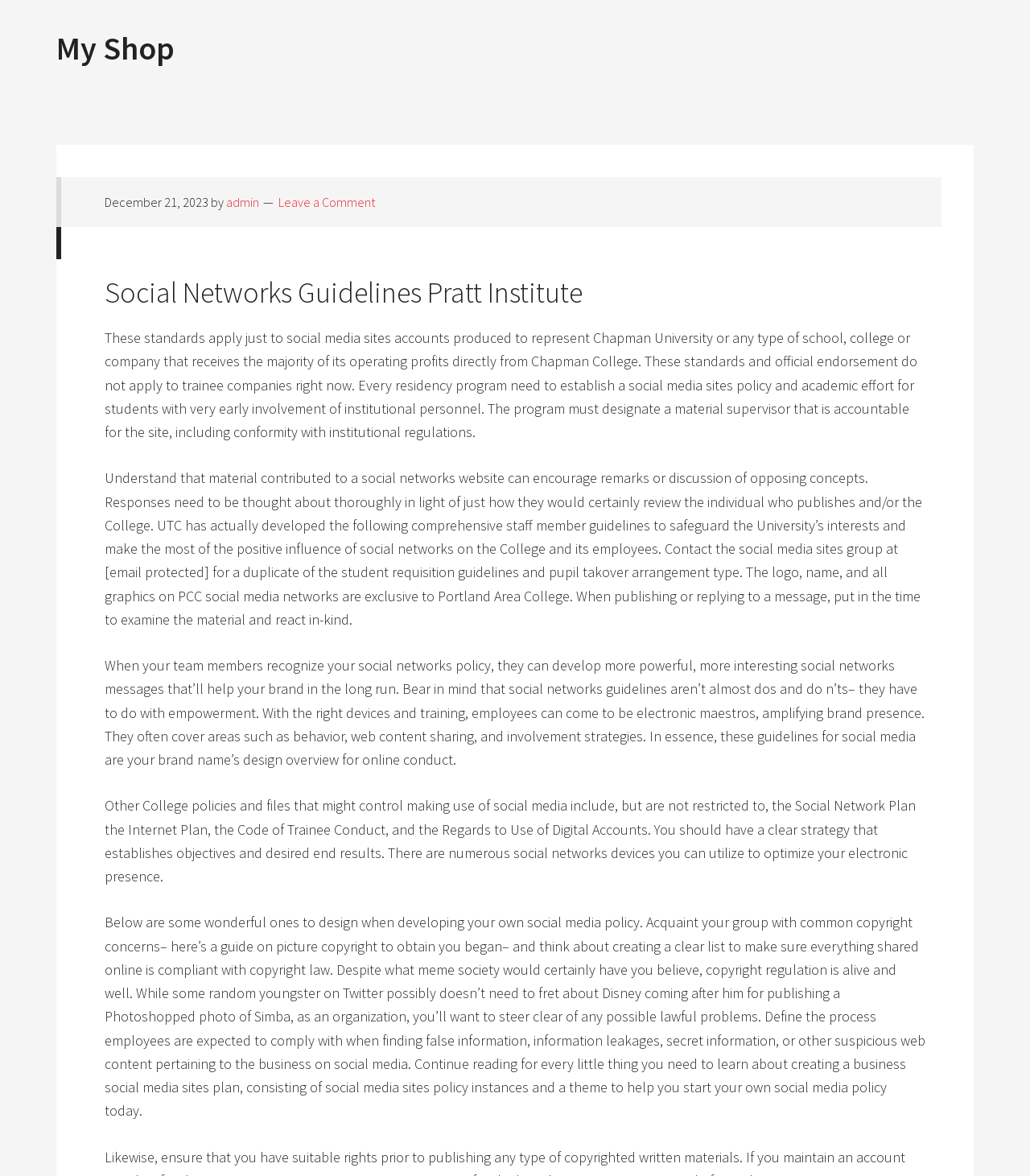Identify the bounding box for the UI element that is described as follows: "admin".

[0.22, 0.165, 0.252, 0.179]